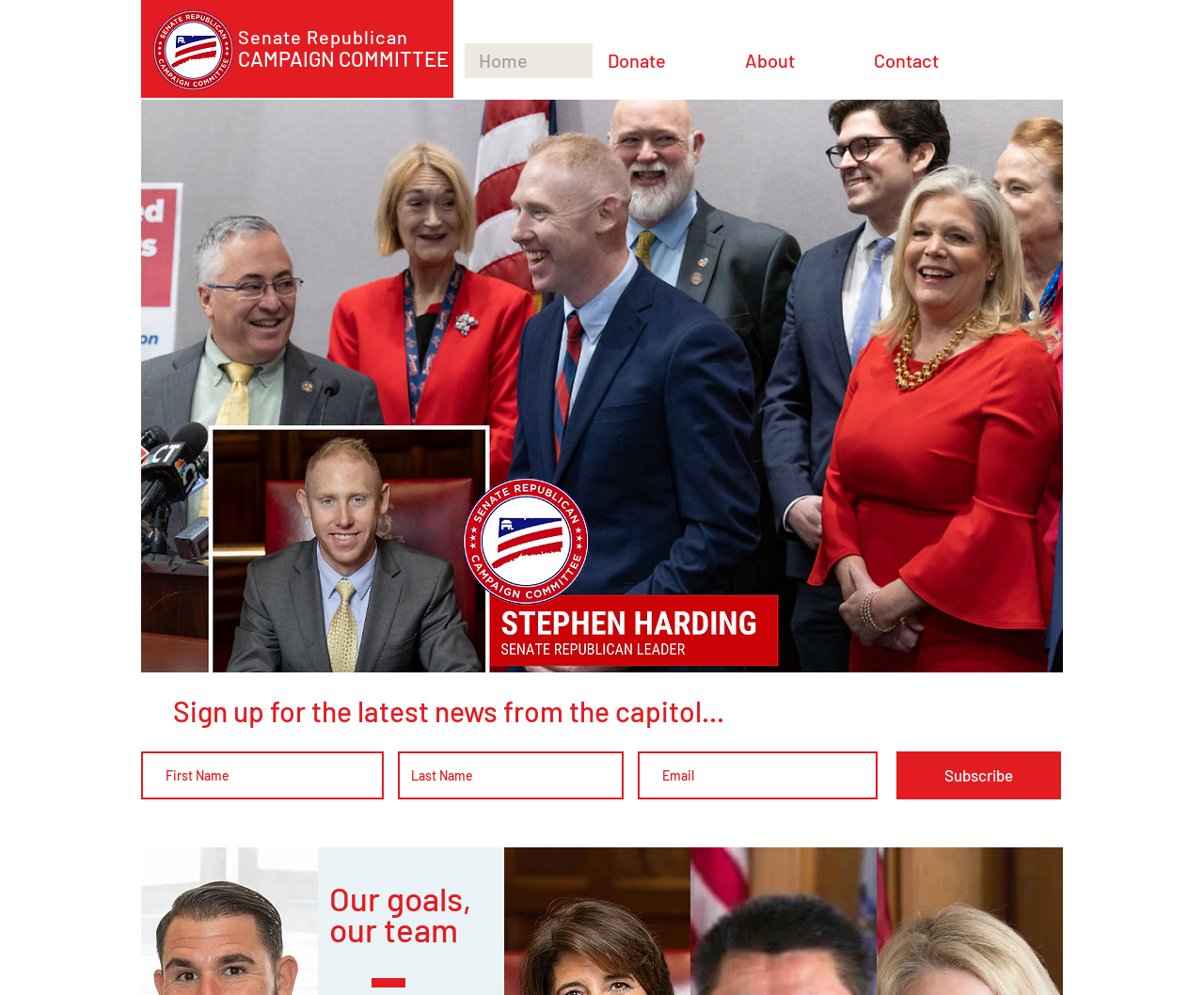What is the purpose of the 'Subscribe' button?
Please analyze the image and answer the question with as much detail as possible.

The 'Subscribe' button is located below the 'First Name', 'Last Name', and 'Email' textboxes, which suggests that it is used to submit the user's information to receive news updates from the Connecticut Senate Republican Campaign Committee.